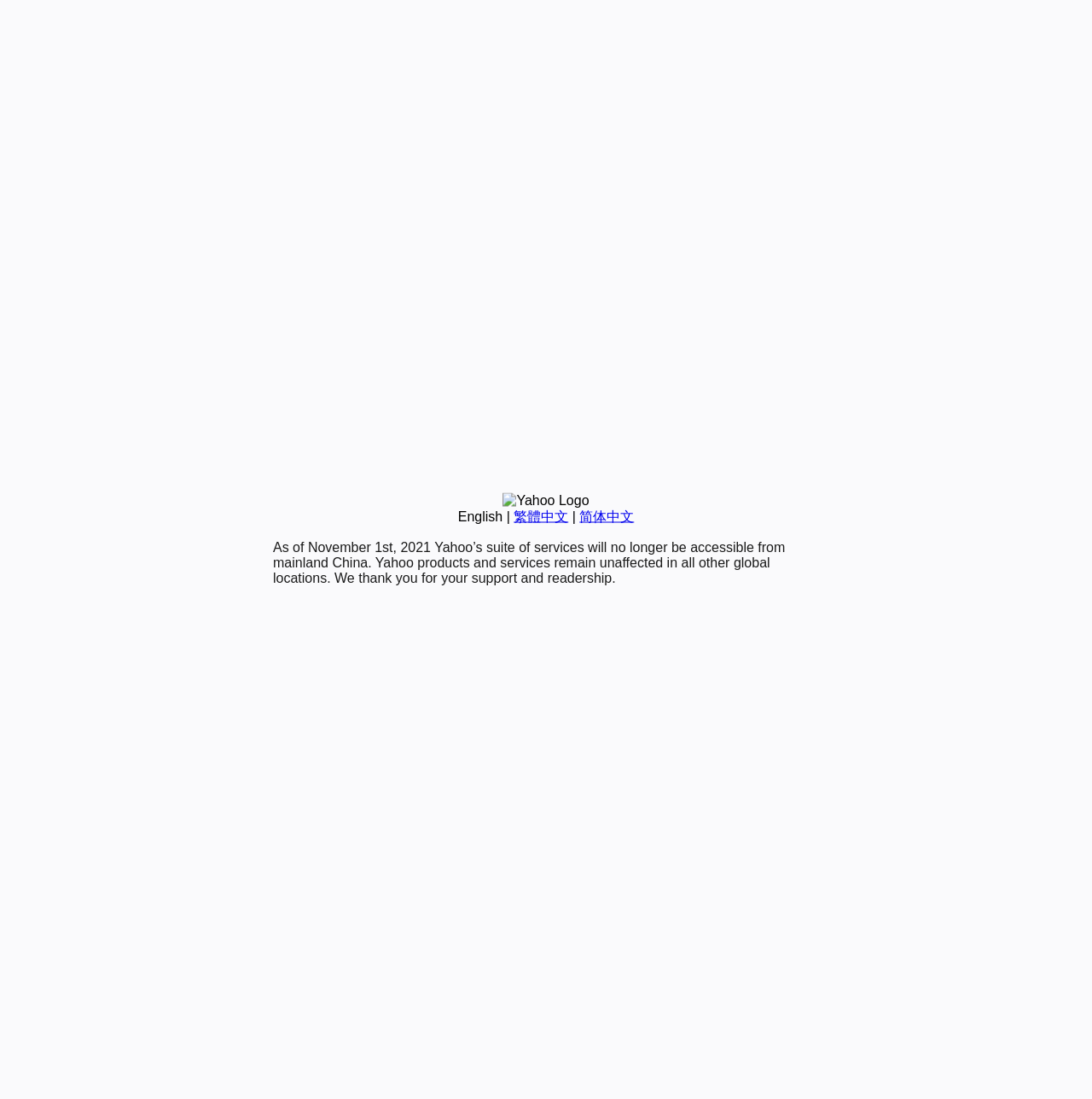Please find the bounding box for the UI component described as follows: "English".

[0.419, 0.463, 0.46, 0.476]